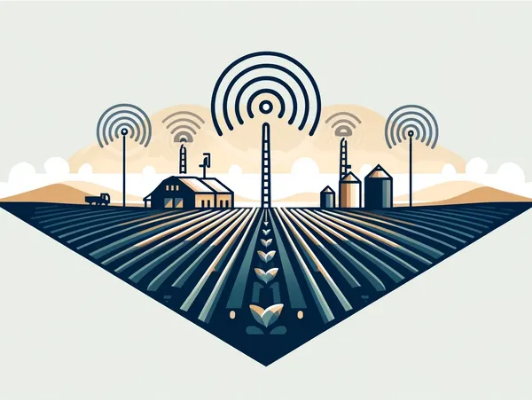What is the environment depicted in the hills?
Refer to the image and respond with a one-word or short-phrase answer.

serene rural